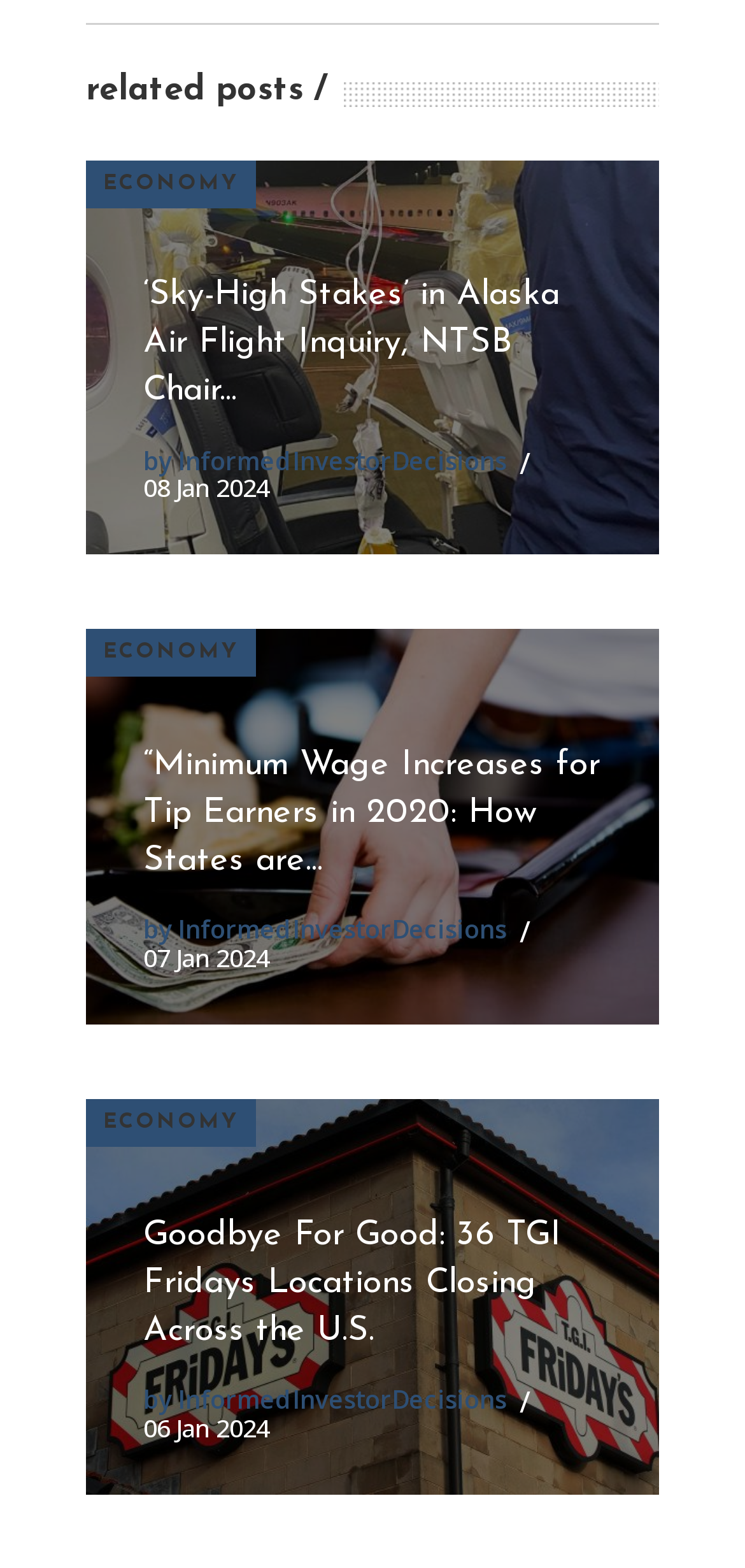Using the webpage screenshot, locate the HTML element that fits the following description and provide its bounding box: "Economy".

[0.115, 0.402, 0.344, 0.432]